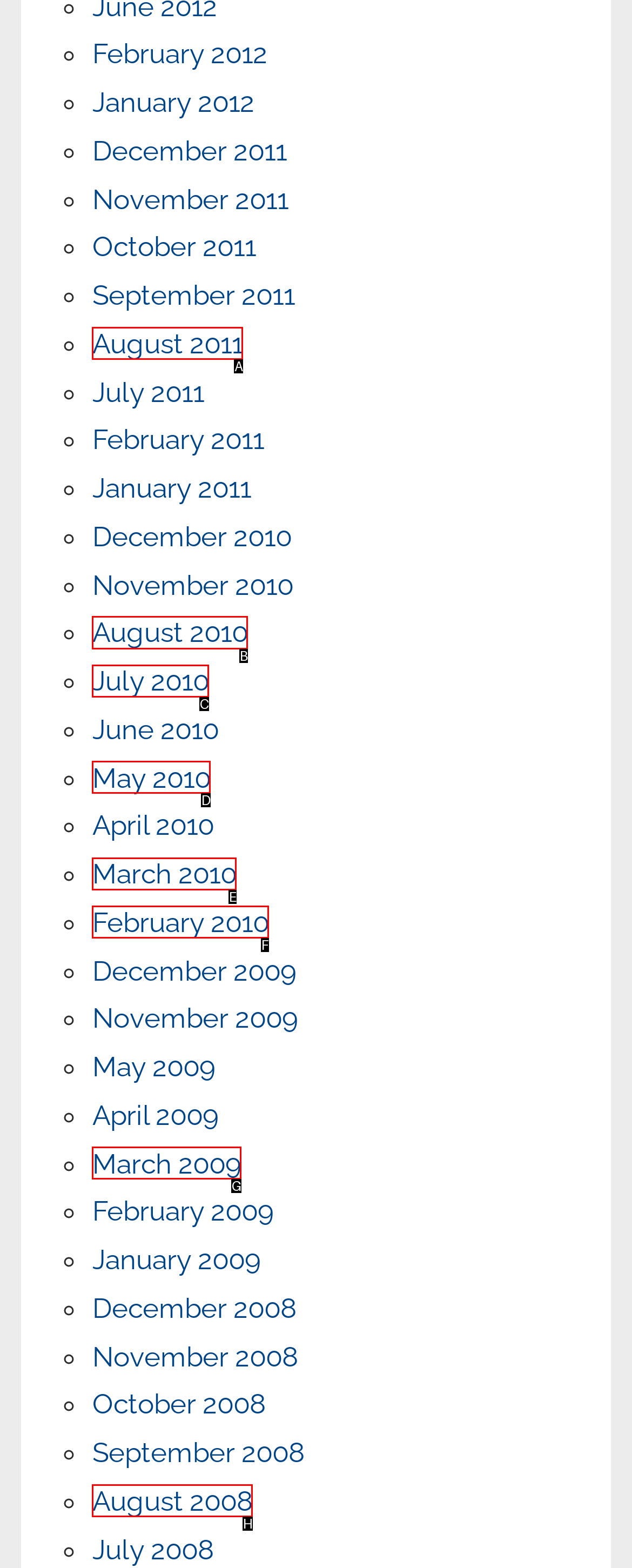Point out the letter of the HTML element you should click on to execute the task: View August 2010
Reply with the letter from the given options.

B